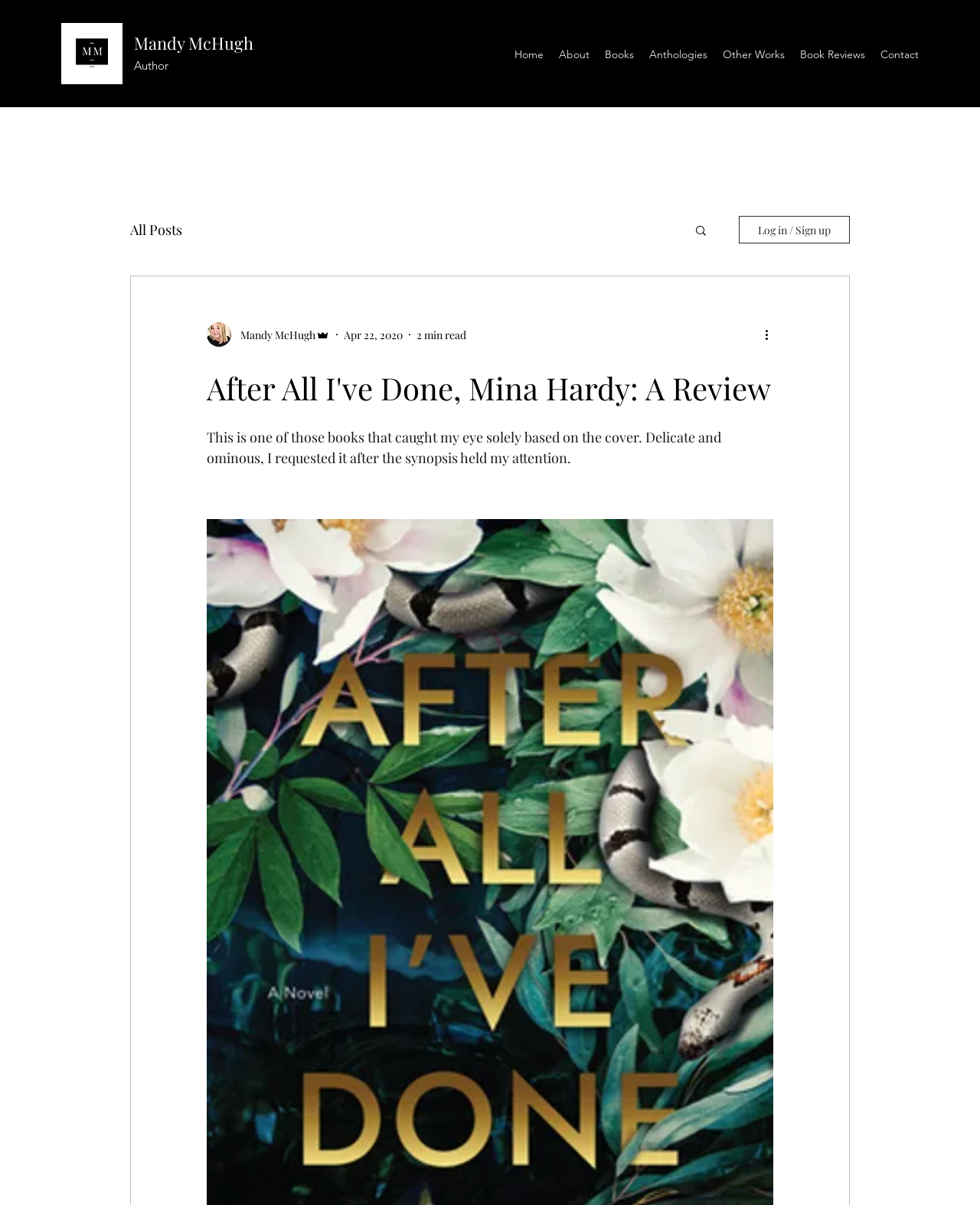Examine the image carefully and respond to the question with a detailed answer: 
What is the title of the book being reviewed?

The title of the book being reviewed can be determined by looking at the heading 'After All I've Done, Mina Hardy: A Review' which is located at the top of the page.